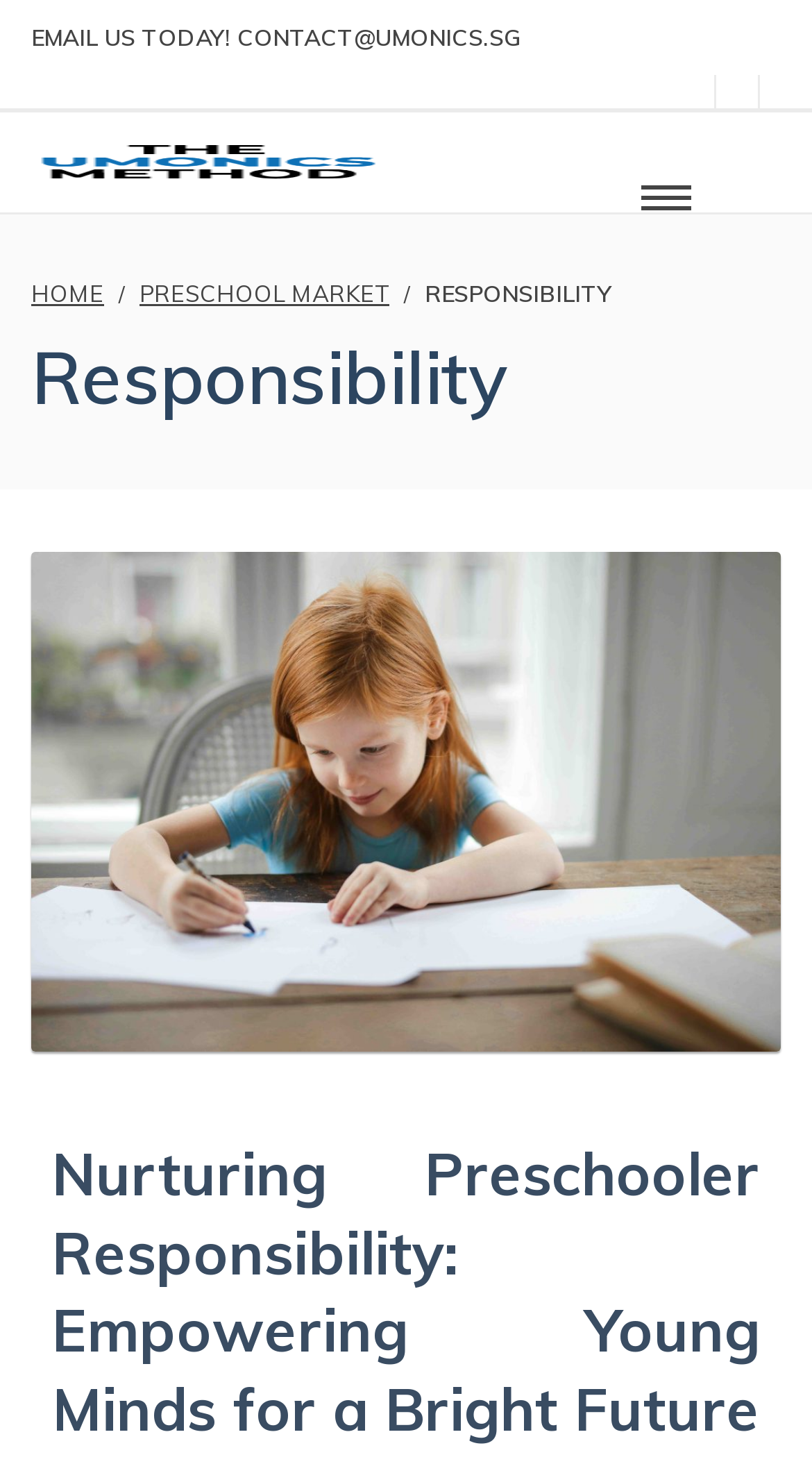Is there an image on the page?
Please describe in detail the information shown in the image to answer the question.

I found multiple image elements on the page, including one with the description 'The Umonics Method' and another with the description 'Responsibility'.